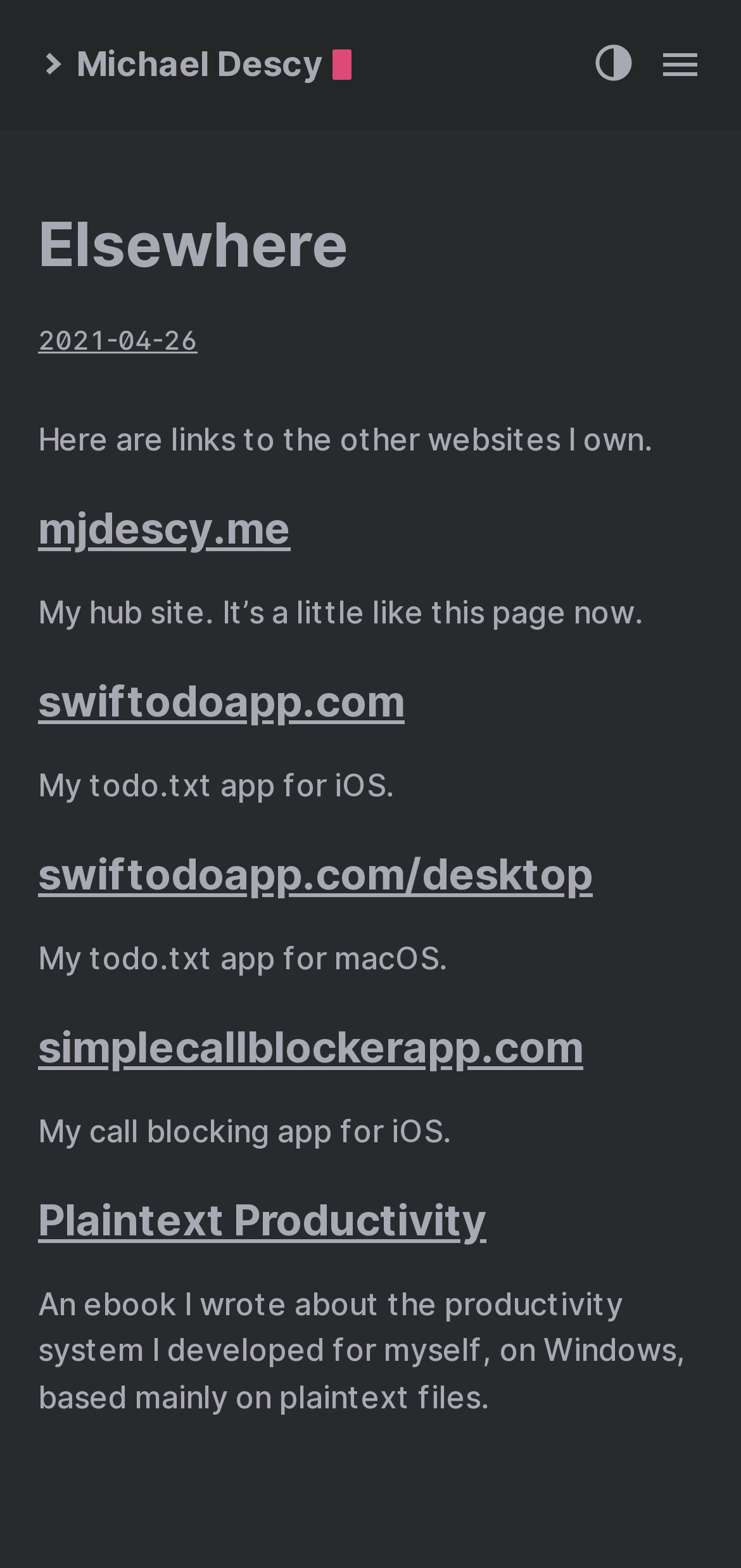Locate the bounding box coordinates of the element you need to click to accomplish the task described by this instruction: "Go to October 2022".

None